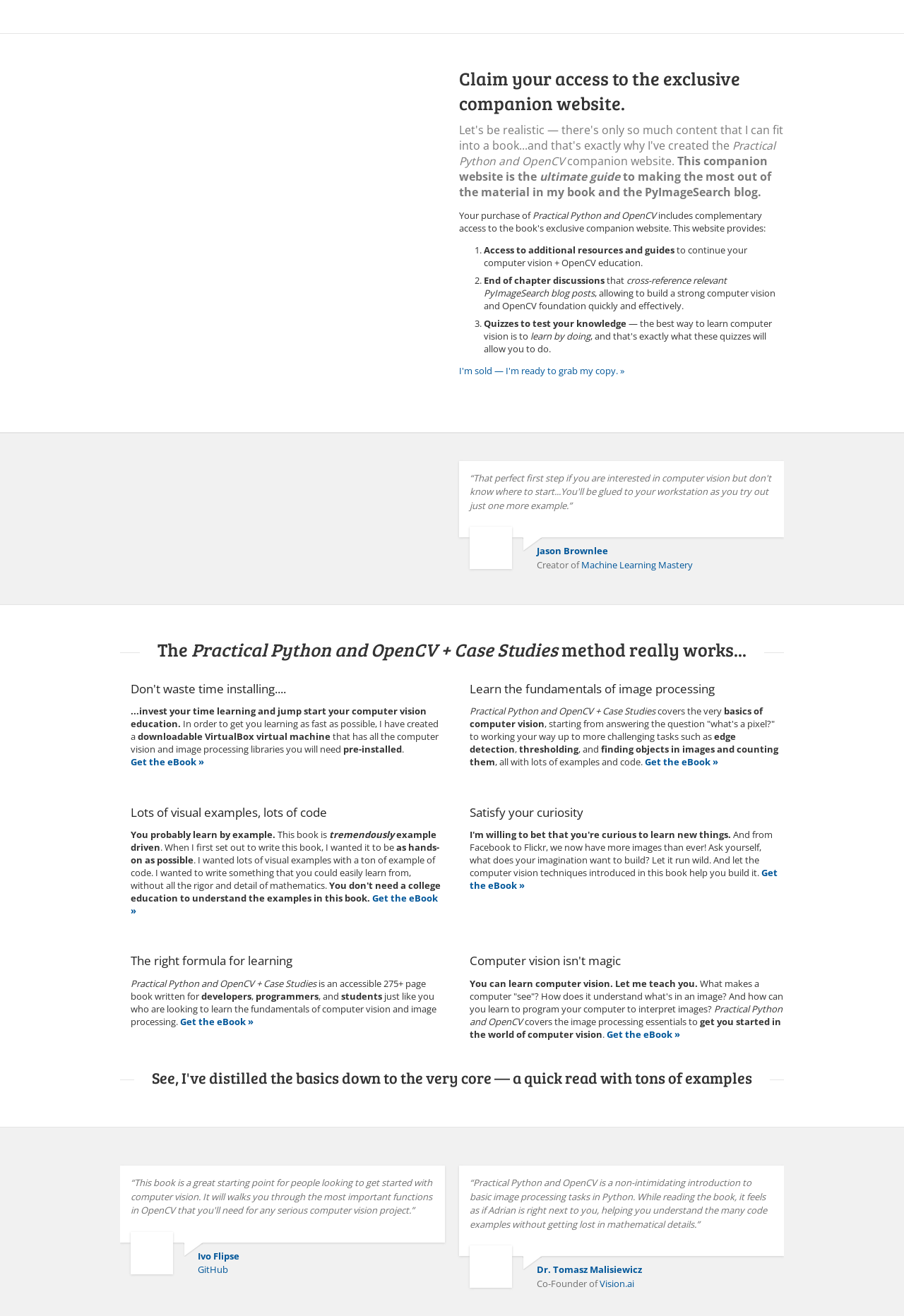Provide the bounding box for the UI element matching this description: "parent_node: Name: * name="mod-form-7250151232-text-48970560"".

None